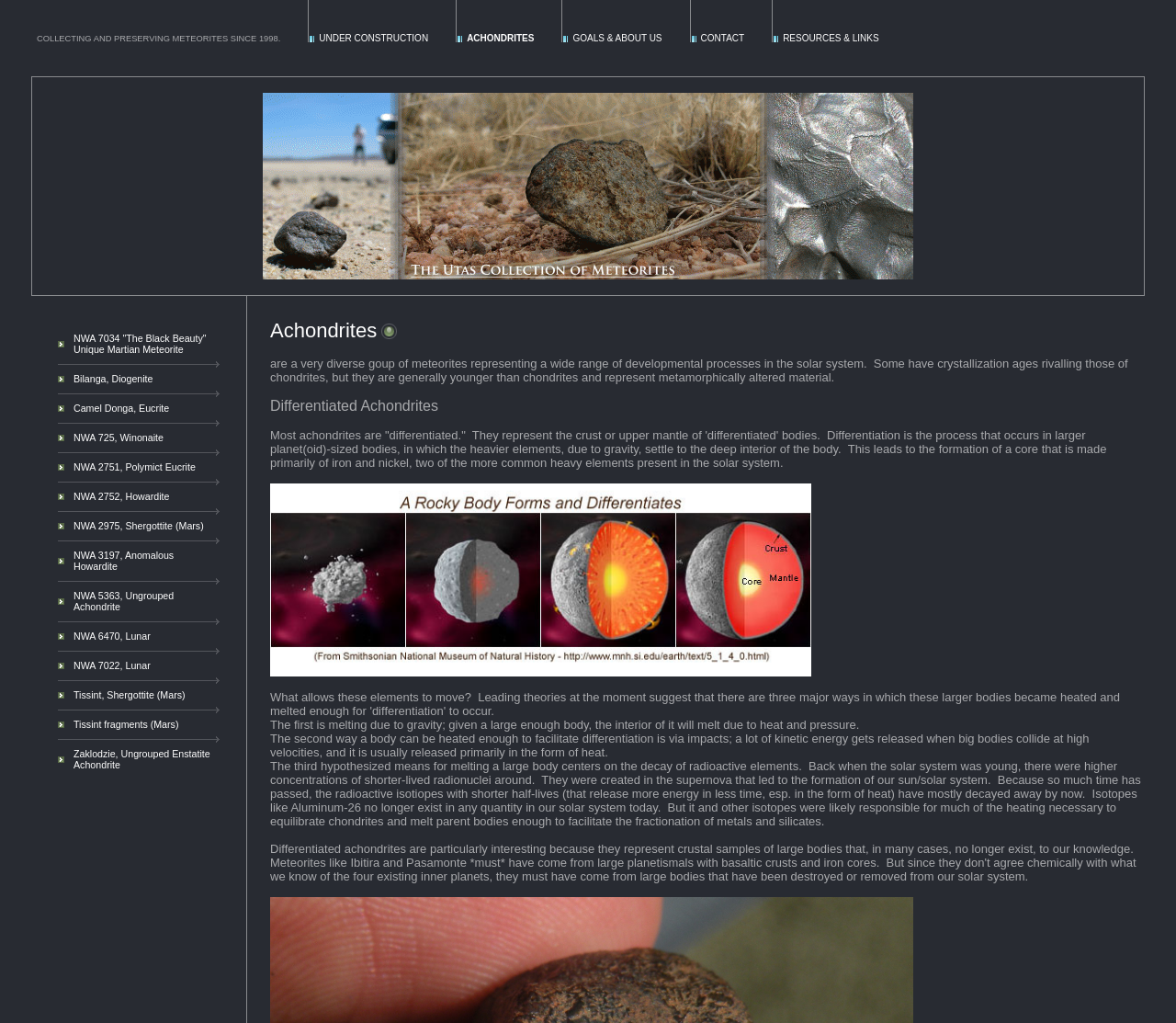Extract the bounding box for the UI element that matches this description: "Contact".

[0.596, 0.032, 0.633, 0.042]